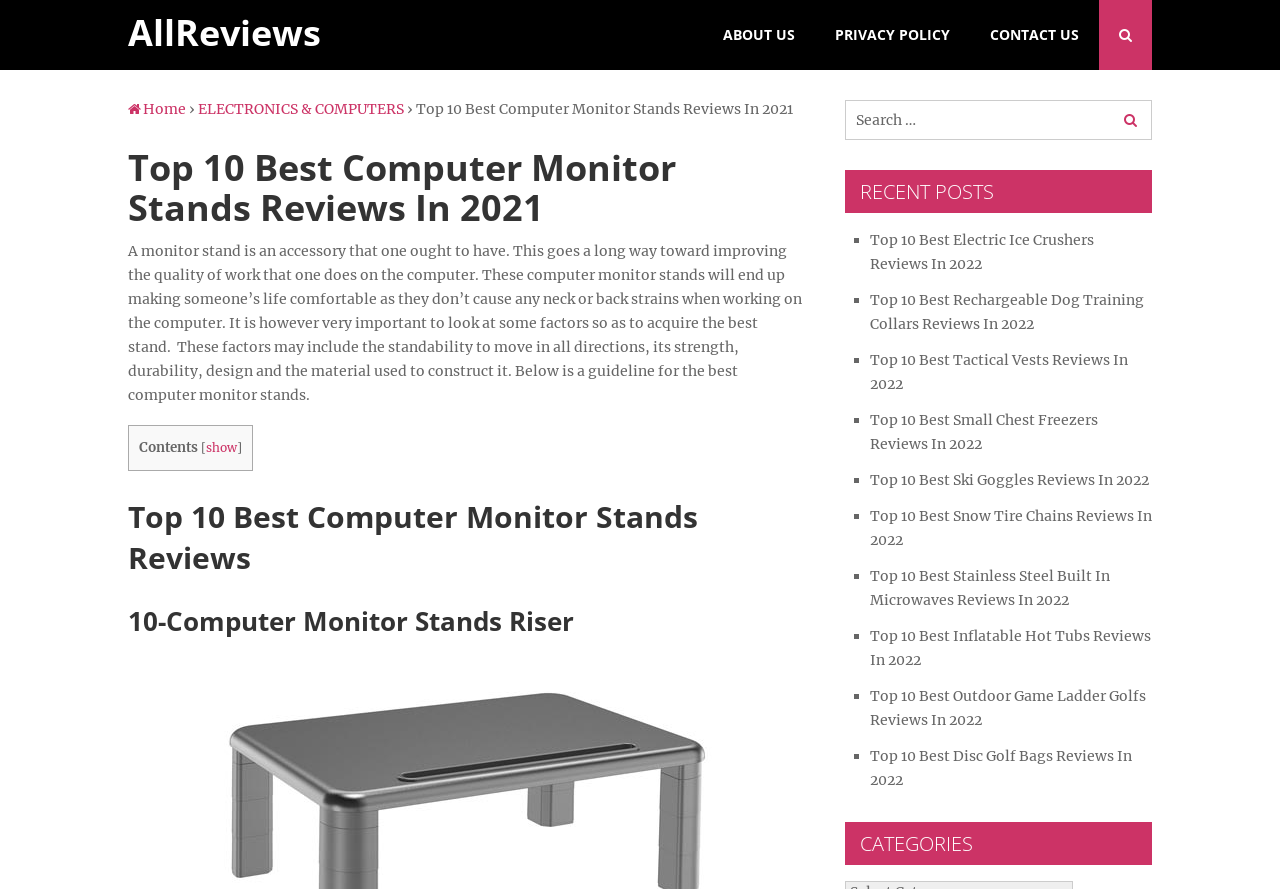Find the bounding box coordinates for the area that should be clicked to accomplish the instruction: "Click on ABOUT US".

[0.549, 0.0, 0.637, 0.079]